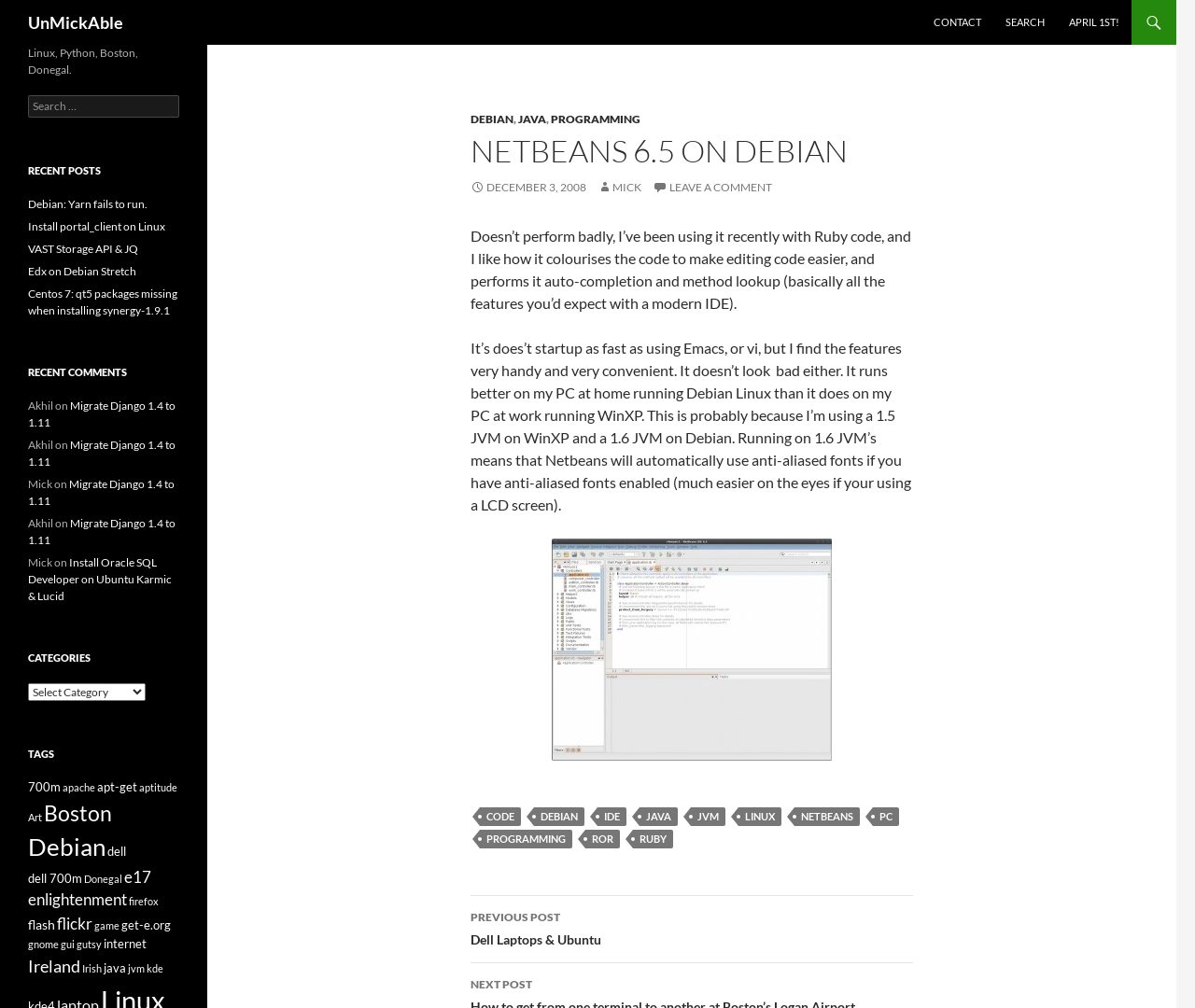Create a full and detailed caption for the entire webpage.

The webpage is about Netbeans 6.5 on Debian, with the title "UnMickAble" at the top. Below the title, there are three links: "CONTACT", "SEARCH", and "APRIL 1ST!". 

The main content of the webpage is an article about Netbeans 6.5 on Debian. The article has a heading "NETBEANS 6.5 ON DEBIAN" and is divided into several paragraphs. The first paragraph discusses the performance of Netbeans 6.5, mentioning that it doesn't perform badly and has features like code colorization, auto-completion, and method lookup. The second paragraph compares the startup speed of Netbeans 6.5 with Emacs and vi, and notes that it runs better on Debian Linux than on WinXP.

Below the article, there is an image. 

At the bottom of the webpage, there is a footer section with several links, including "CODE", "DEBIAN", "IDE", "JAVA", "JVM", "LINUX", "NETBEANS", "PC", "PROGRAMMING", "ROR", and "RUBY".

On the left side of the webpage, there are several sections. The first section has a heading "Linux, Python, Boston, Donegal." and contains a search box. Below the search box, there are sections for "RECENT POSTS", "RECENT COMMENTS", and "CATEGORIES". The "RECENT POSTS" section lists several links to recent posts, including "Debian: Yarn fails to run.", "Install portal_client on Linux", and "Edx on Debian Stretch". The "RECENT COMMENTS" section lists several comments, including comments from "Akhil" and "Mick". The "CATEGORIES" section has a combobox with a list of categories.

Below the "CATEGORIES" section, there is a "TAGS" section with a list of tags, including "700m", "apache", "apt-get", "aptitude", "Art", "Boston", "Debian", "dell", and "e17".